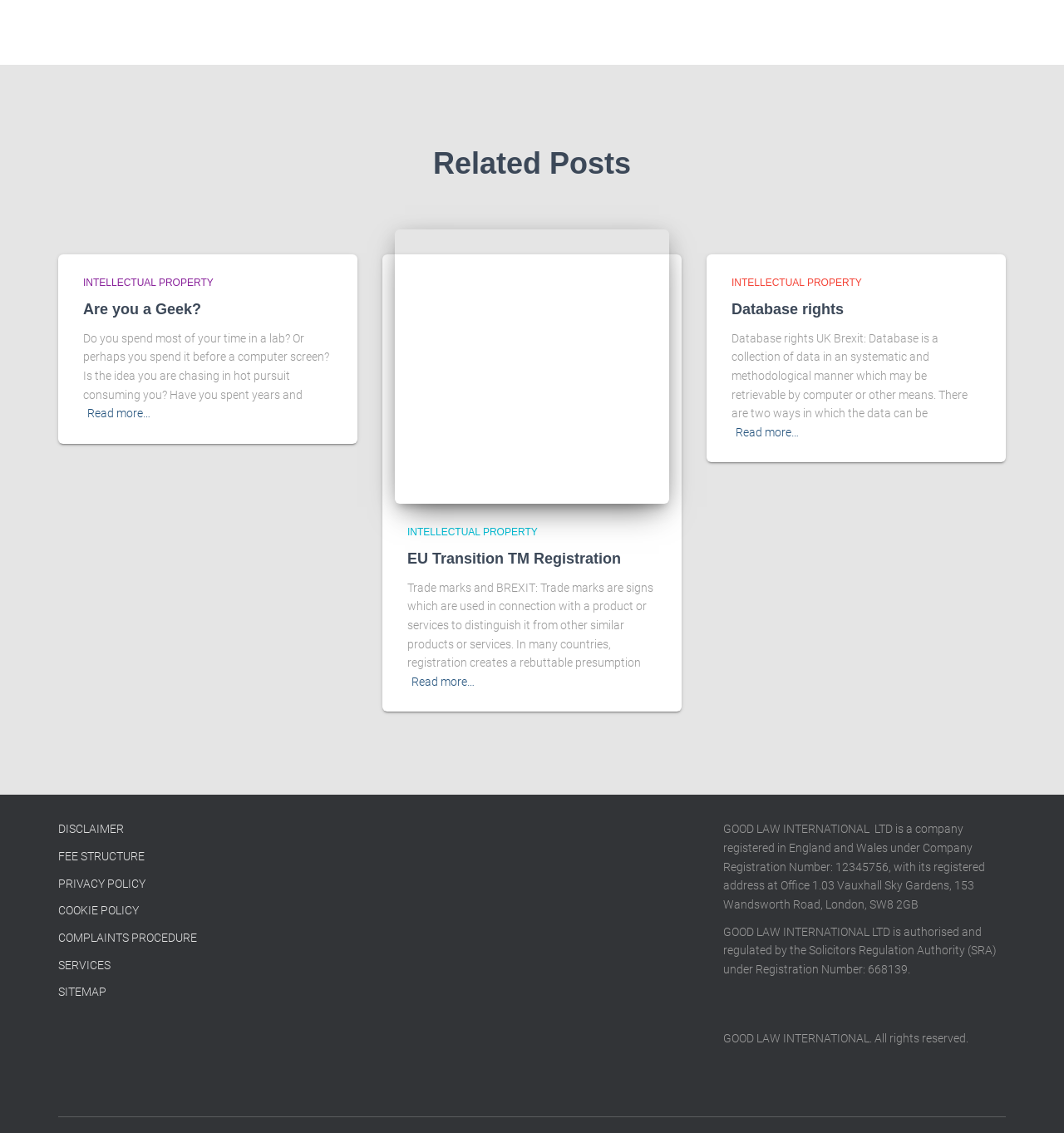Specify the bounding box coordinates of the element's region that should be clicked to achieve the following instruction: "Click on 'INTELLECTUAL PROPERTY'". The bounding box coordinates consist of four float numbers between 0 and 1, in the format [left, top, right, bottom].

[0.078, 0.244, 0.201, 0.255]